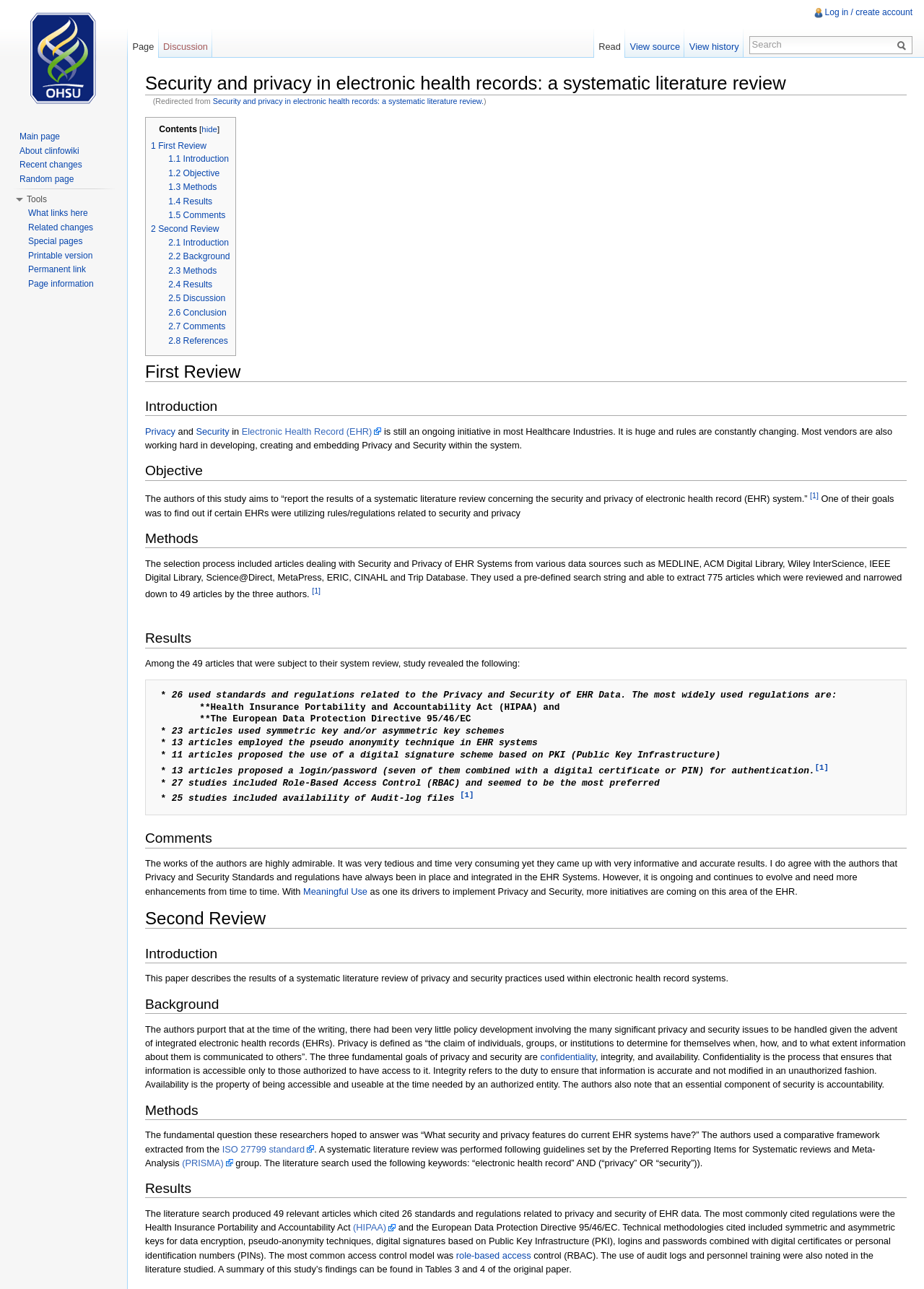Identify the bounding box of the HTML element described here: "Electronic Health Record (EHR)". Provide the coordinates as four float numbers between 0 and 1: [left, top, right, bottom].

[0.262, 0.33, 0.413, 0.339]